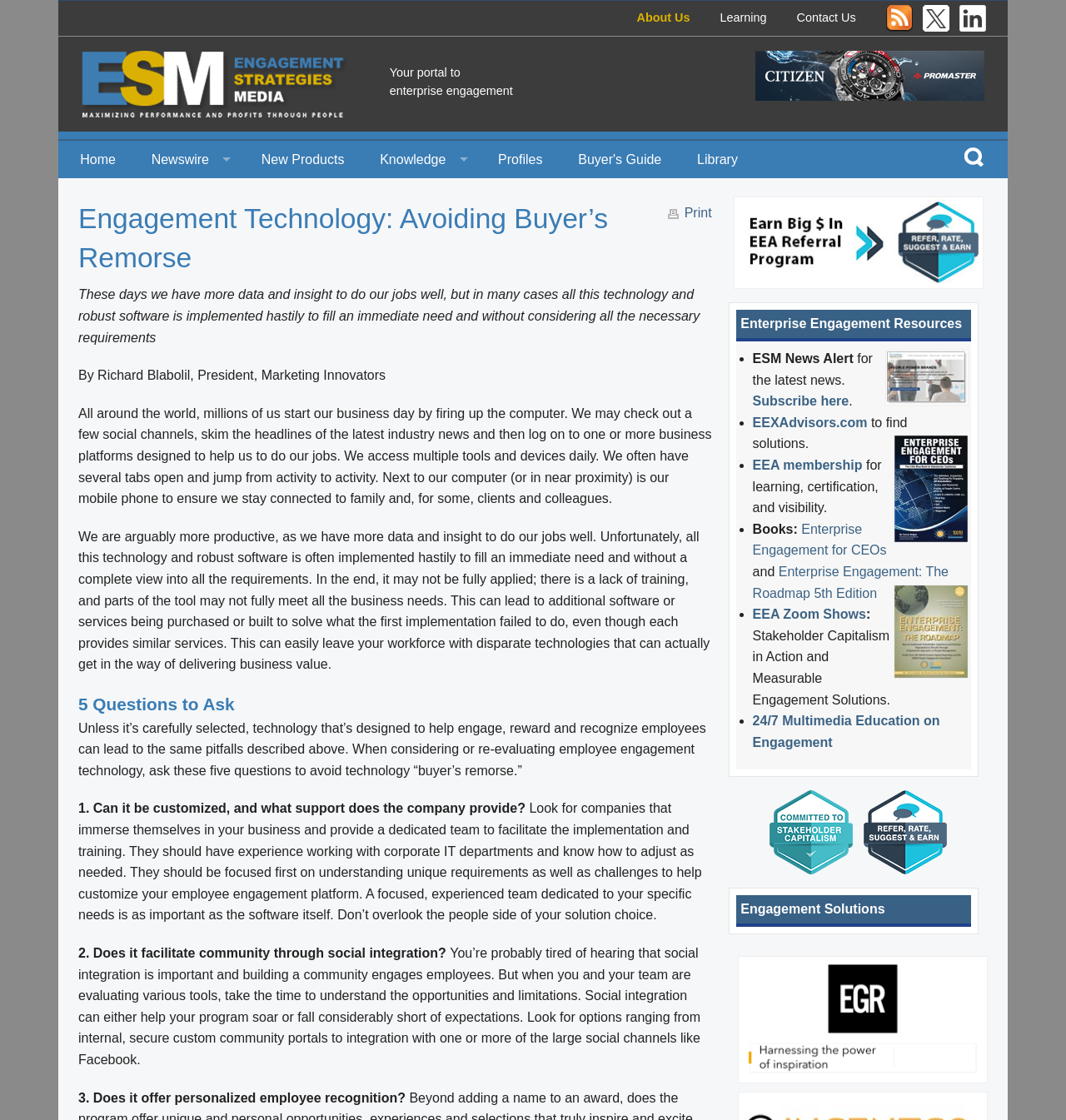Indicate the bounding box coordinates of the element that must be clicked to execute the instruction: "View the thread about intel nuc nuc5i7ryh proxmox connect wifi". The coordinates should be given as four float numbers between 0 and 1, i.e., [left, top, right, bottom].

None